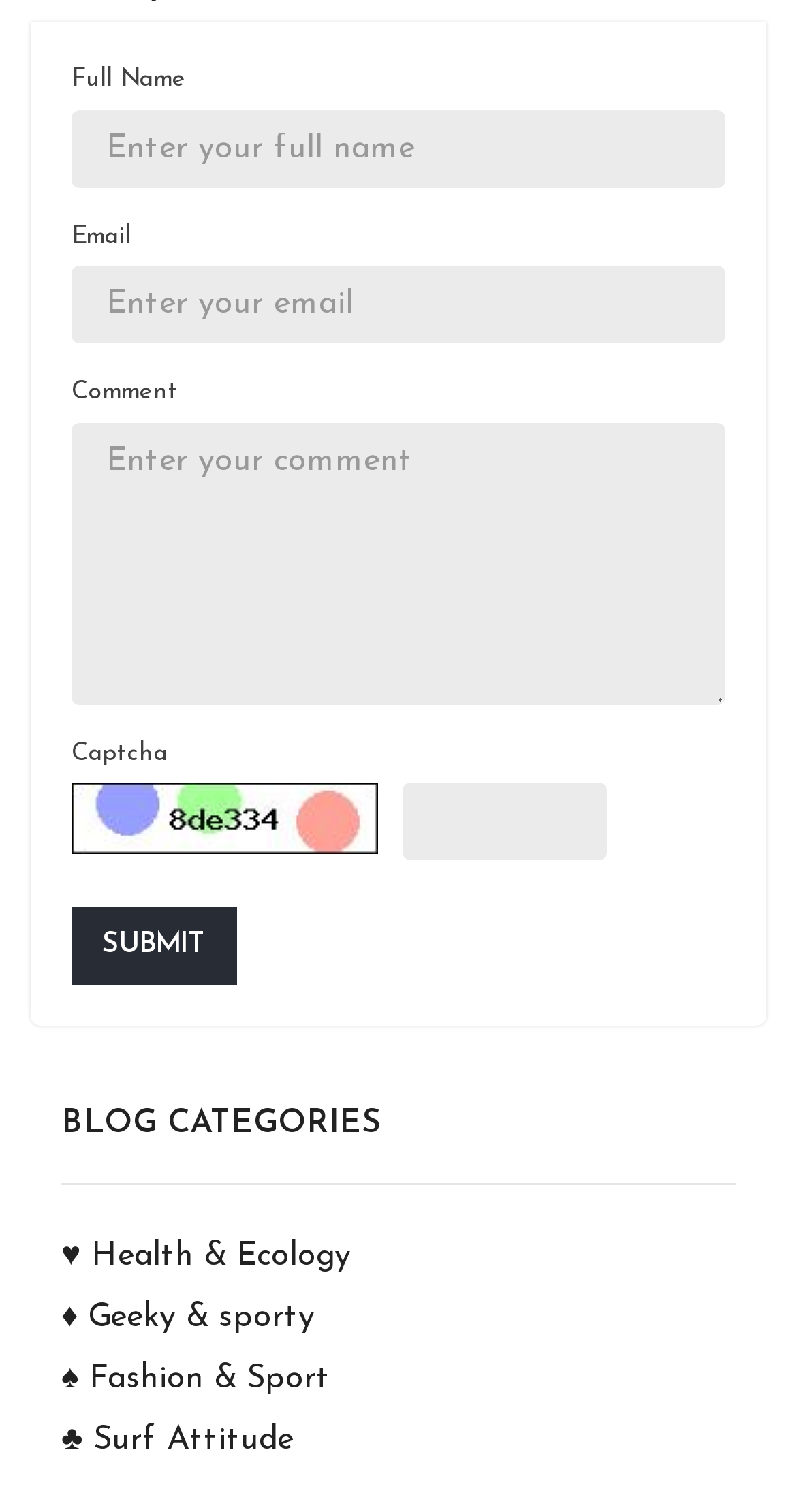Determine the bounding box coordinates for the HTML element described here: "name="user" placeholder="Enter your full name"".

[0.09, 0.072, 0.91, 0.124]